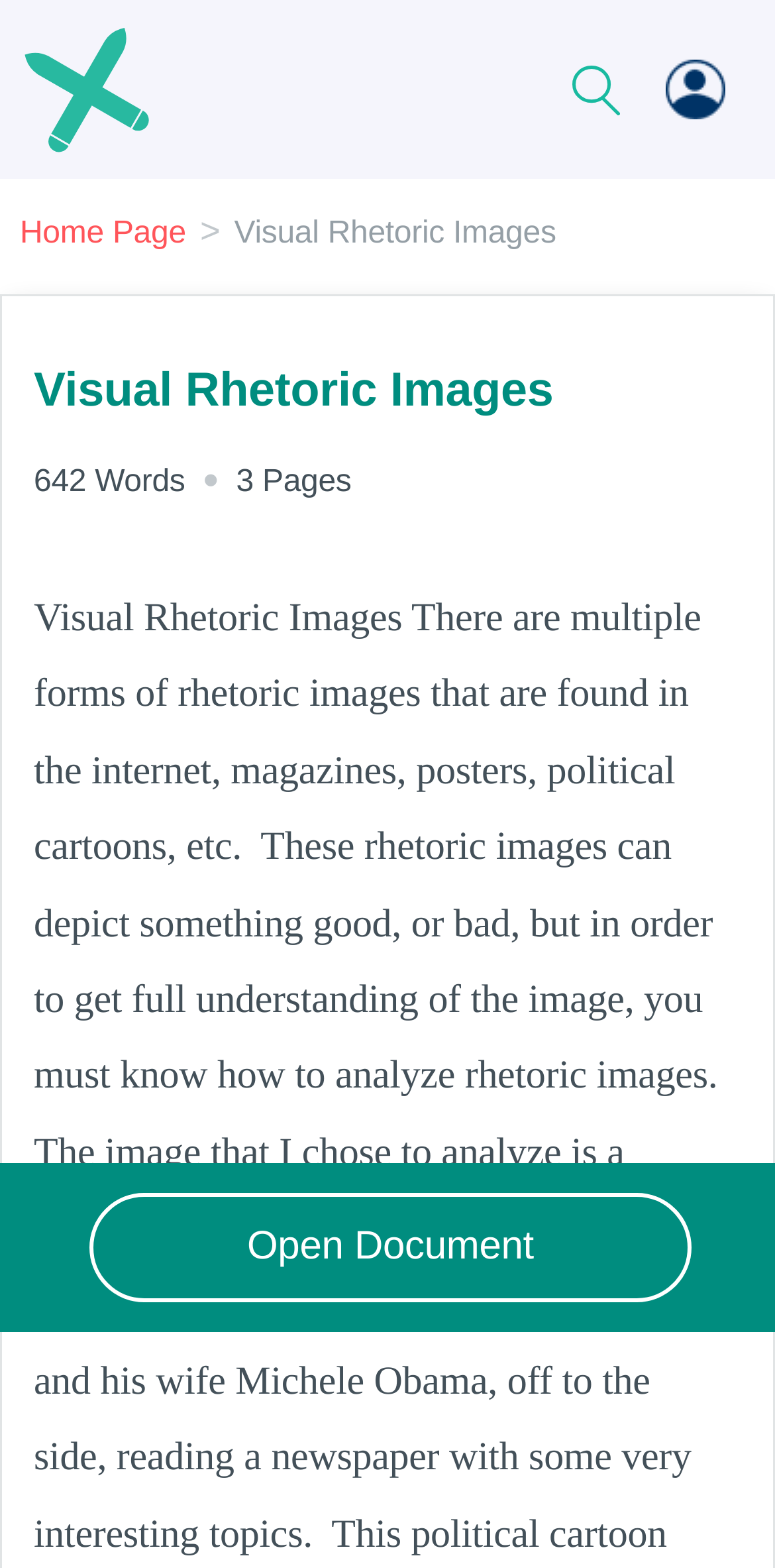Locate the bounding box of the UI element defined by this description: "aria-label="My Account"". The coordinates should be given as four float numbers between 0 and 1, formatted as [left, top, right, bottom].

[0.859, 0.046, 0.977, 0.067]